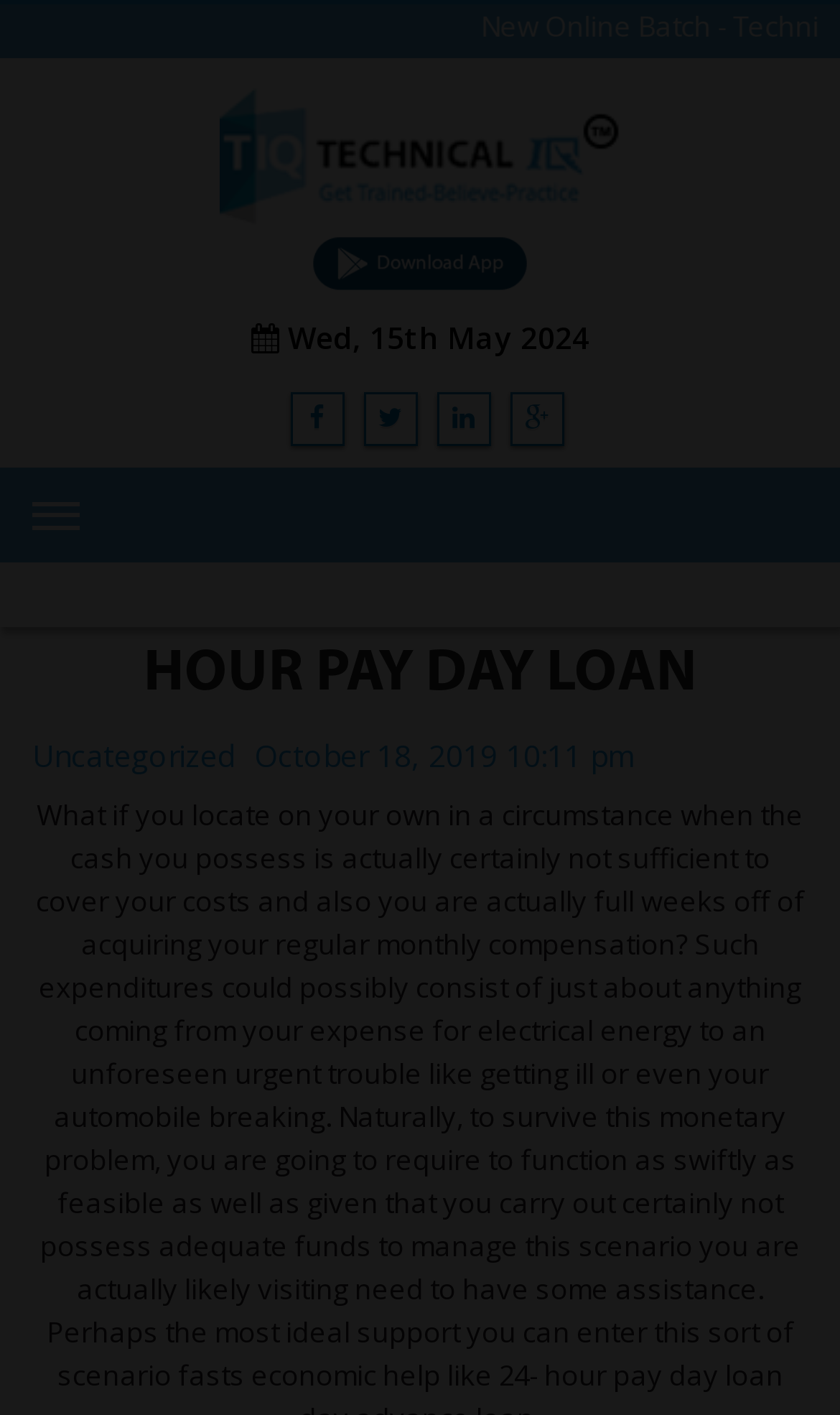Determine the bounding box coordinates of the element's region needed to click to follow the instruction: "Click on CONTACT US link". Provide these coordinates as four float numbers between 0 and 1, formatted as [left, top, right, bottom].

[0.038, 0.929, 0.962, 0.986]